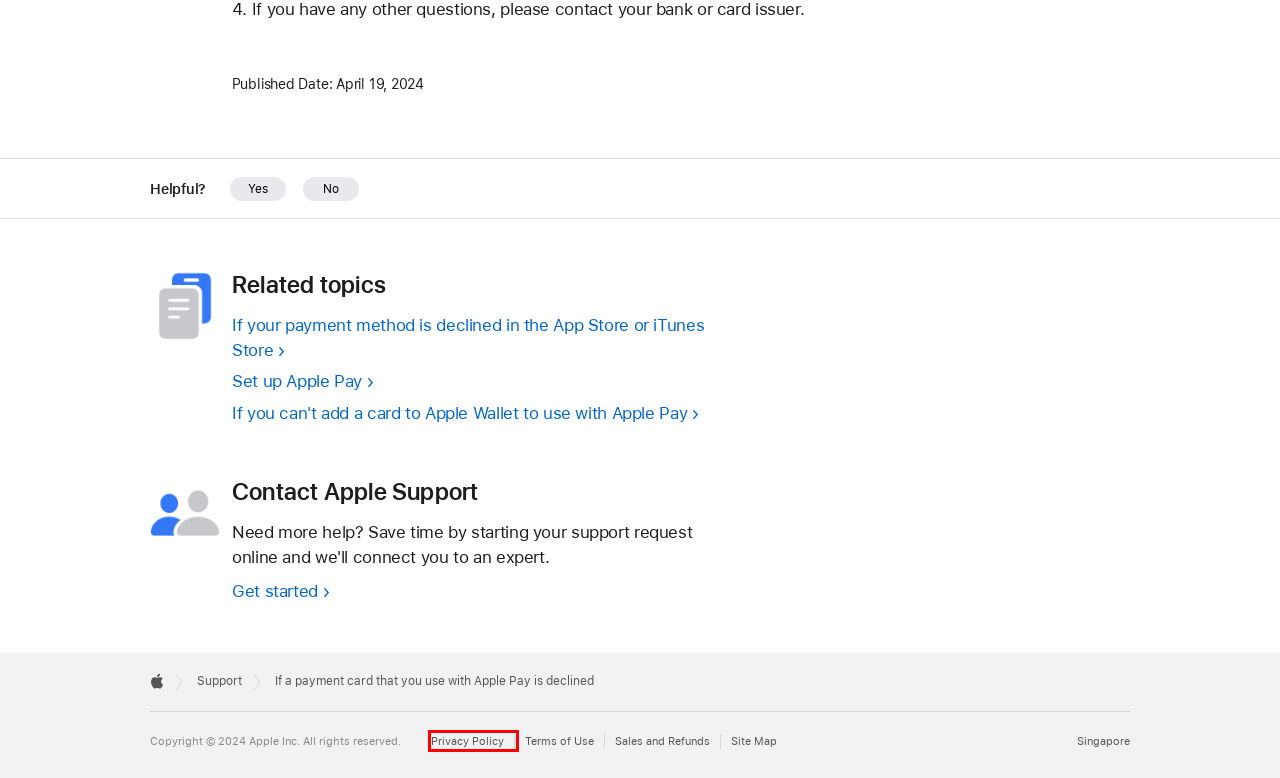Review the webpage screenshot and focus on the UI element within the red bounding box. Select the best-matching webpage description for the new webpage that follows after clicking the highlighted element. Here are the candidates:
A. Set up Apple Pay - Apple Support (SG)
B. If your payment method has been declined in the App Store or iTunes Store - Apple Support (SG)
C. Legal - Apple Privacy Policy - Apple
D. Consent Form
E. Sales Policies - Apple (SG)
F. Legal - Website Terms of Use - Apple
G. Site Map - Apple (SG)
H. If you can't add a card to Apple Wallet to use with Apple Pay - Apple Support (SG)

C